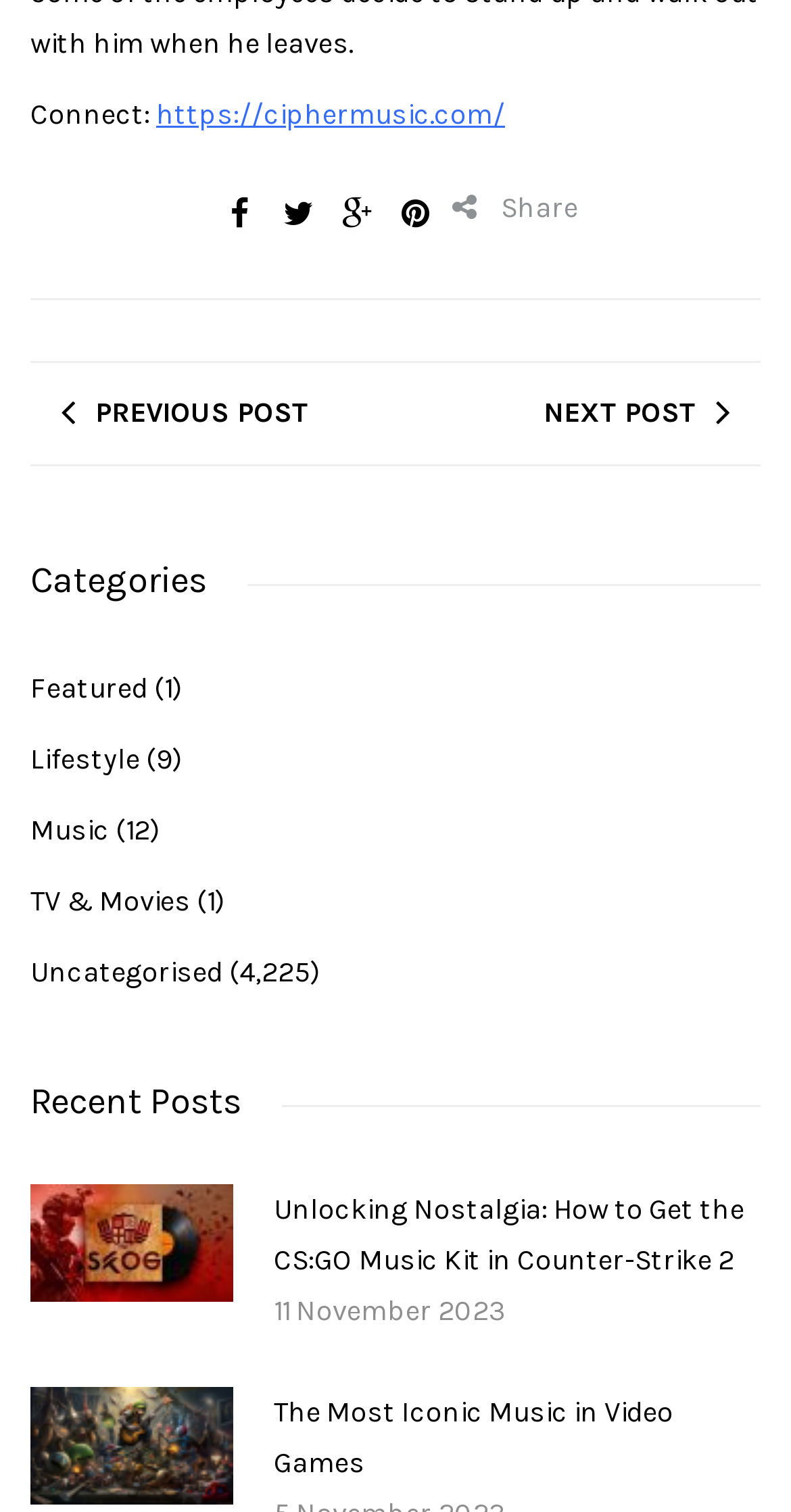Locate the bounding box coordinates of the element that needs to be clicked to carry out the instruction: "Read the recent post about CS:GO Music Kit". The coordinates should be given as four float numbers ranging from 0 to 1, i.e., [left, top, right, bottom].

[0.346, 0.788, 0.941, 0.844]